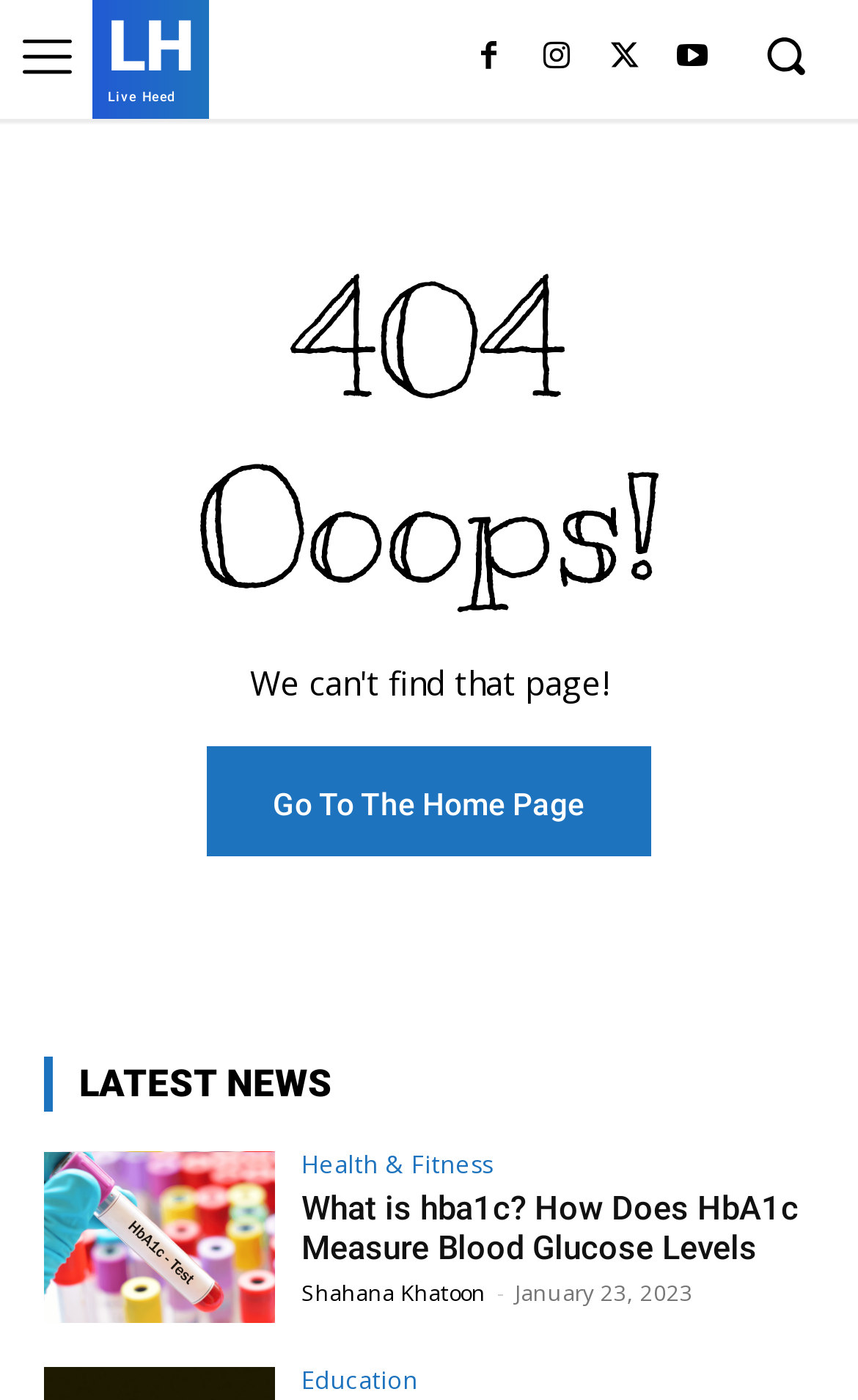How many links are there under 'LATEST NEWS'?
Refer to the screenshot and respond with a concise word or phrase.

3